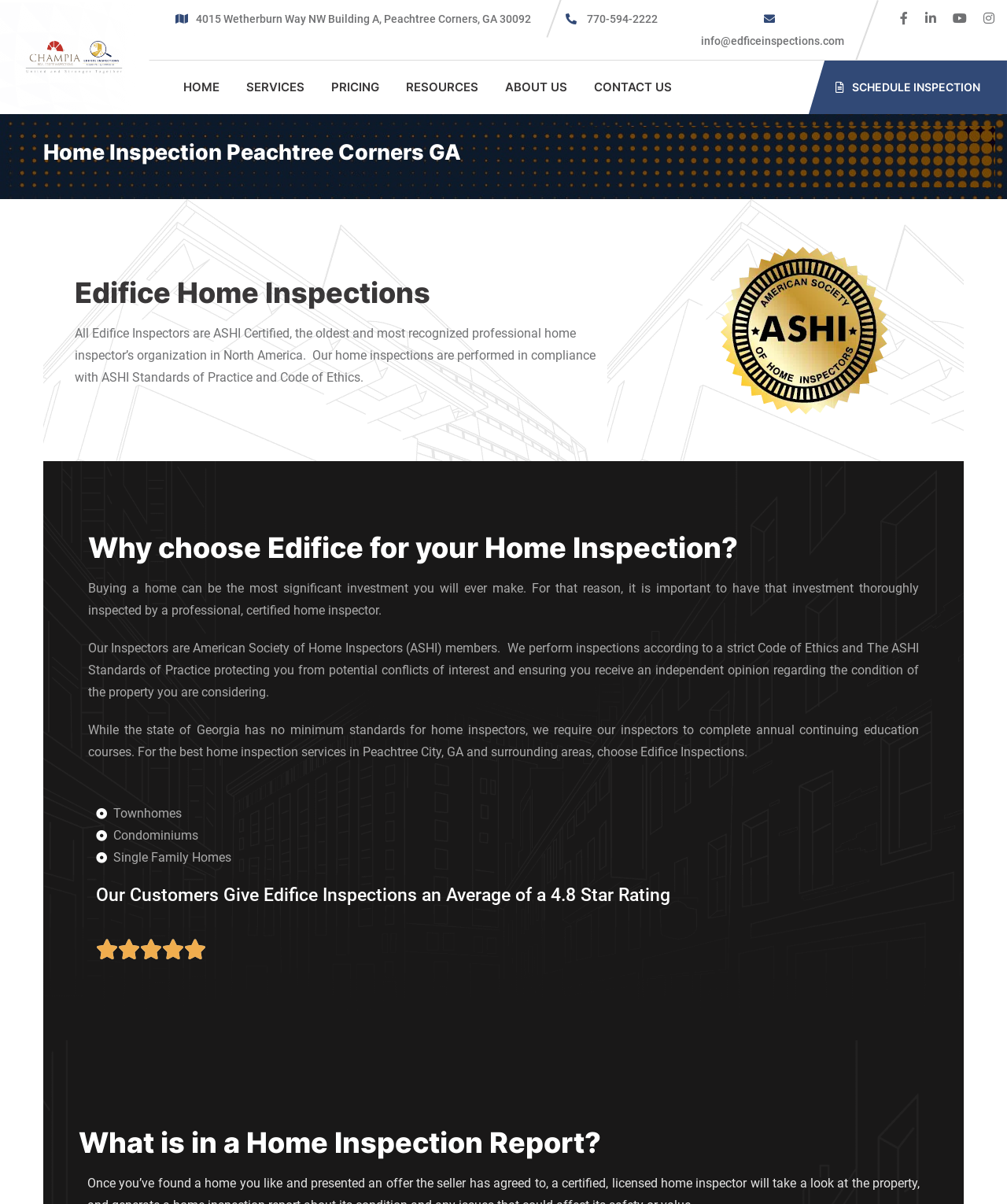Find the bounding box coordinates for the area that should be clicked to accomplish the instruction: "Go to the home page".

[0.174, 0.05, 0.226, 0.095]